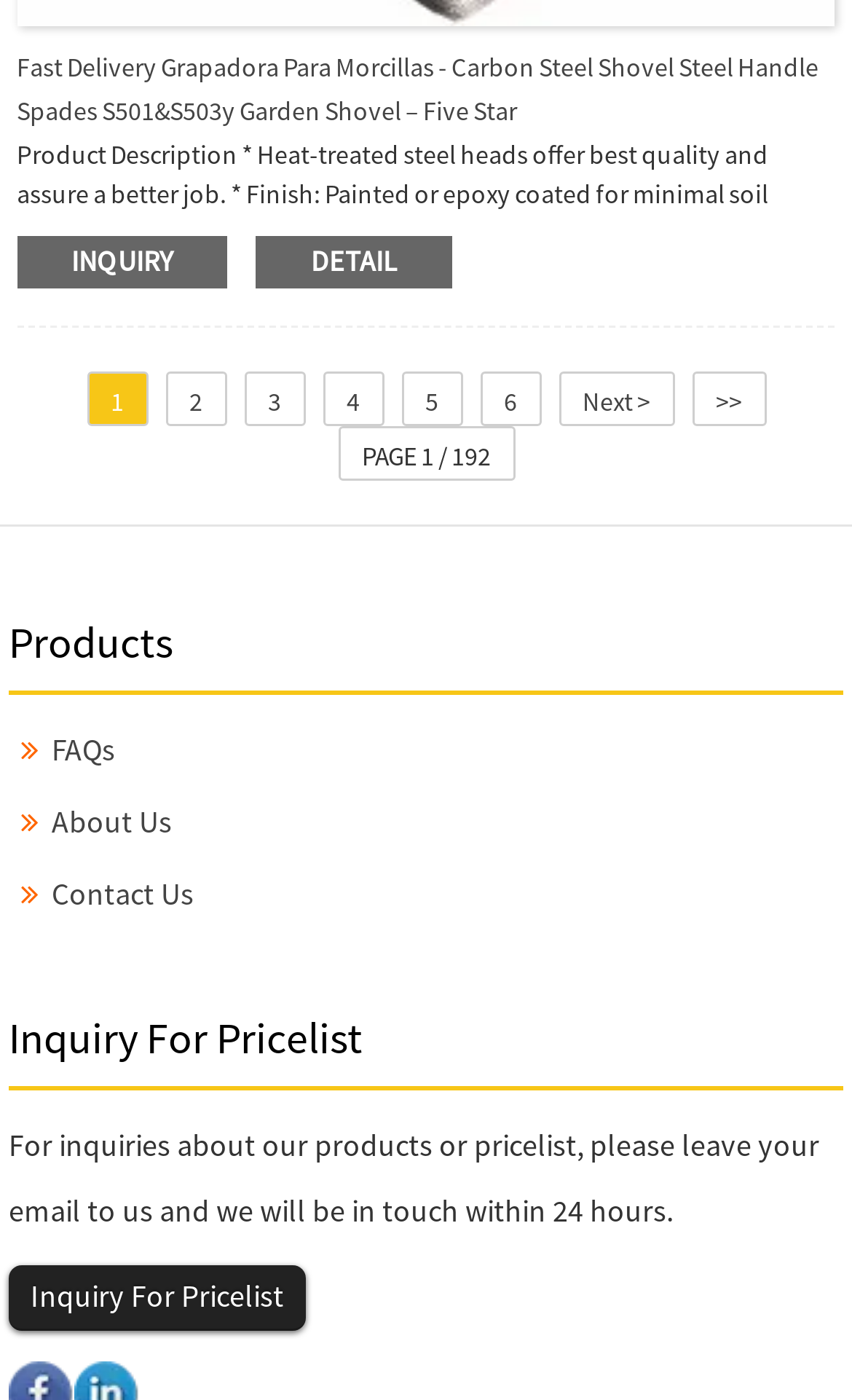What is the product name?
Look at the screenshot and give a one-word or phrase answer.

Fast Delivery Grapadora Para Morcillas